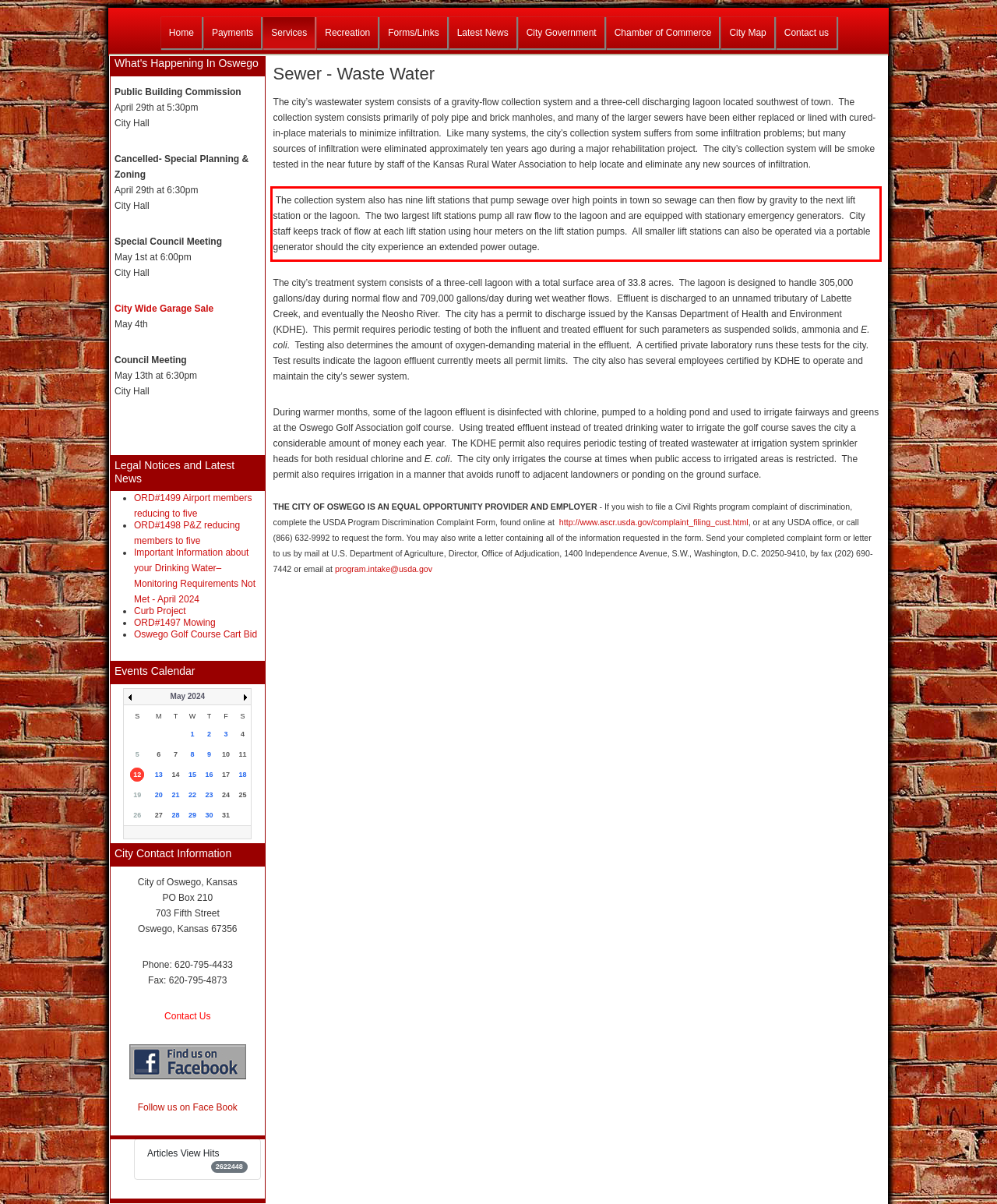From the provided screenshot, extract the text content that is enclosed within the red bounding box.

The collection system also has nine lift stations that pump sewage over high points in town so sewage can then flow by gravity to the next lift station or the lagoon. The two largest lift stations pump all raw flow to the lagoon and are equipped with stationary emergency generators. City staff keeps track of flow at each lift station using hour meters on the lift station pumps. All smaller lift stations can also be operated via a portable generator should the city experience an extended power outage.